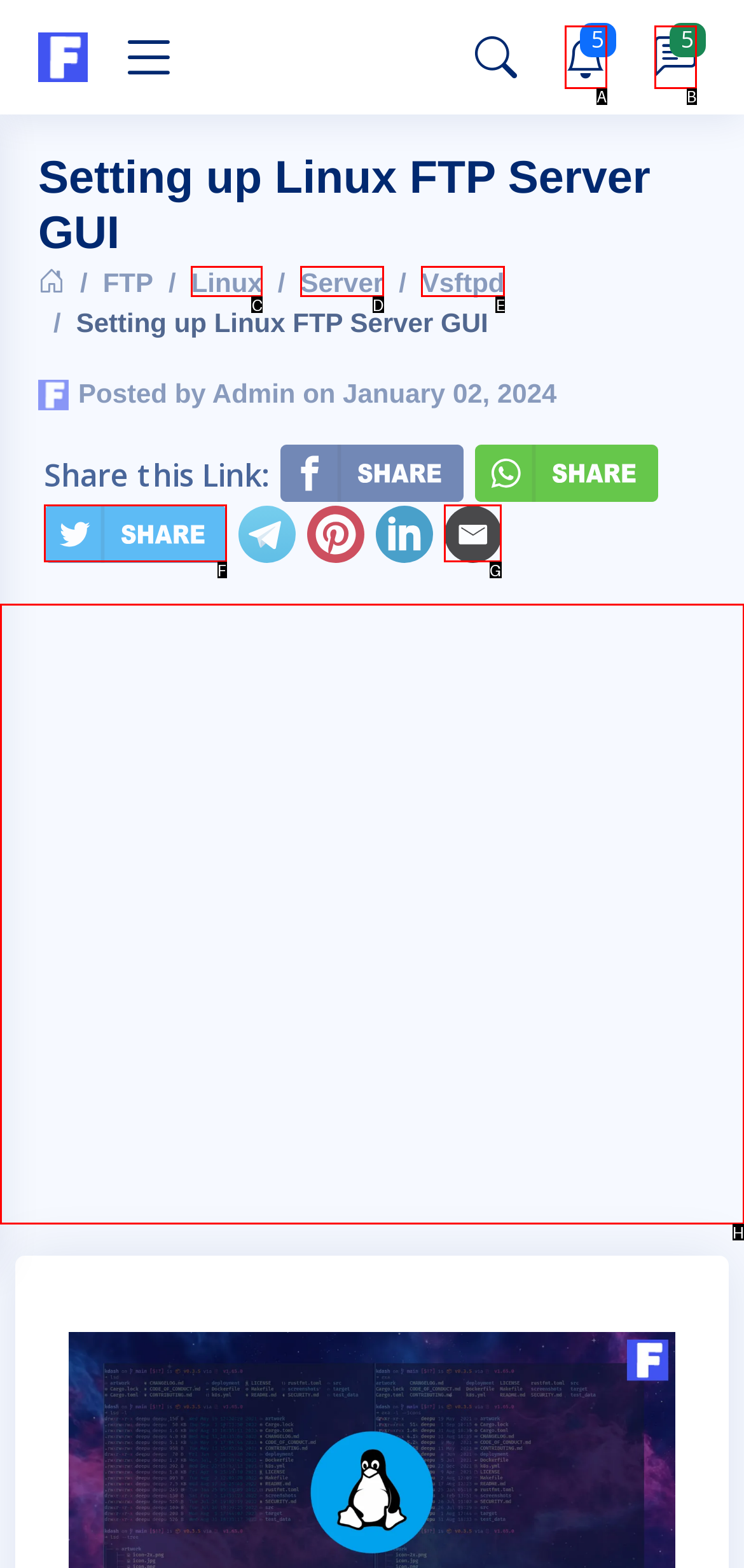Determine which option matches the element description: Vsftpd
Reply with the letter of the appropriate option from the options provided.

E